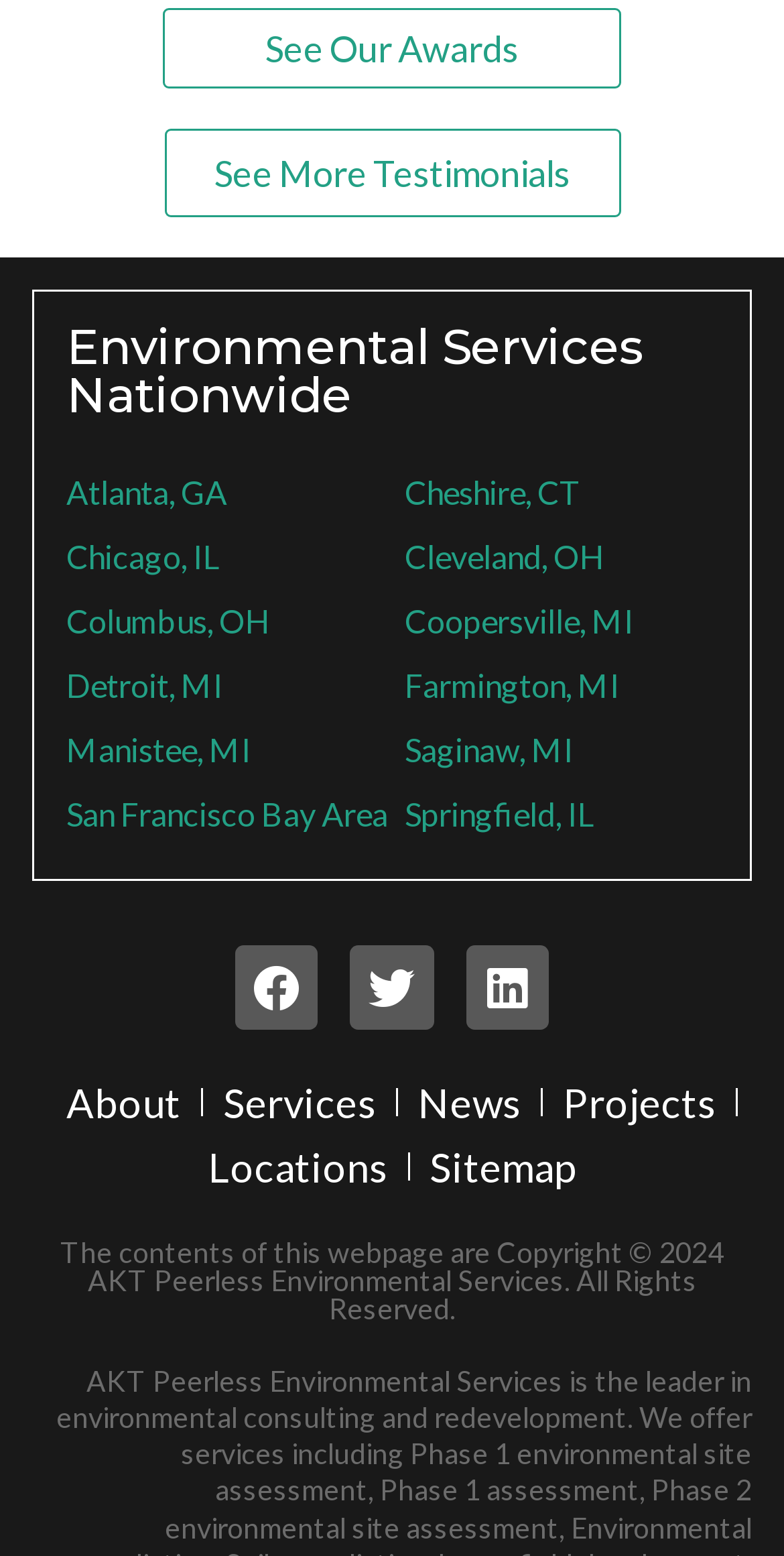How many main navigation menu items are there?
Give a thorough and detailed response to the question.

I counted the number of main navigation menu items, which are 'About', 'Services', 'News', 'Projects', and 'Locations'.